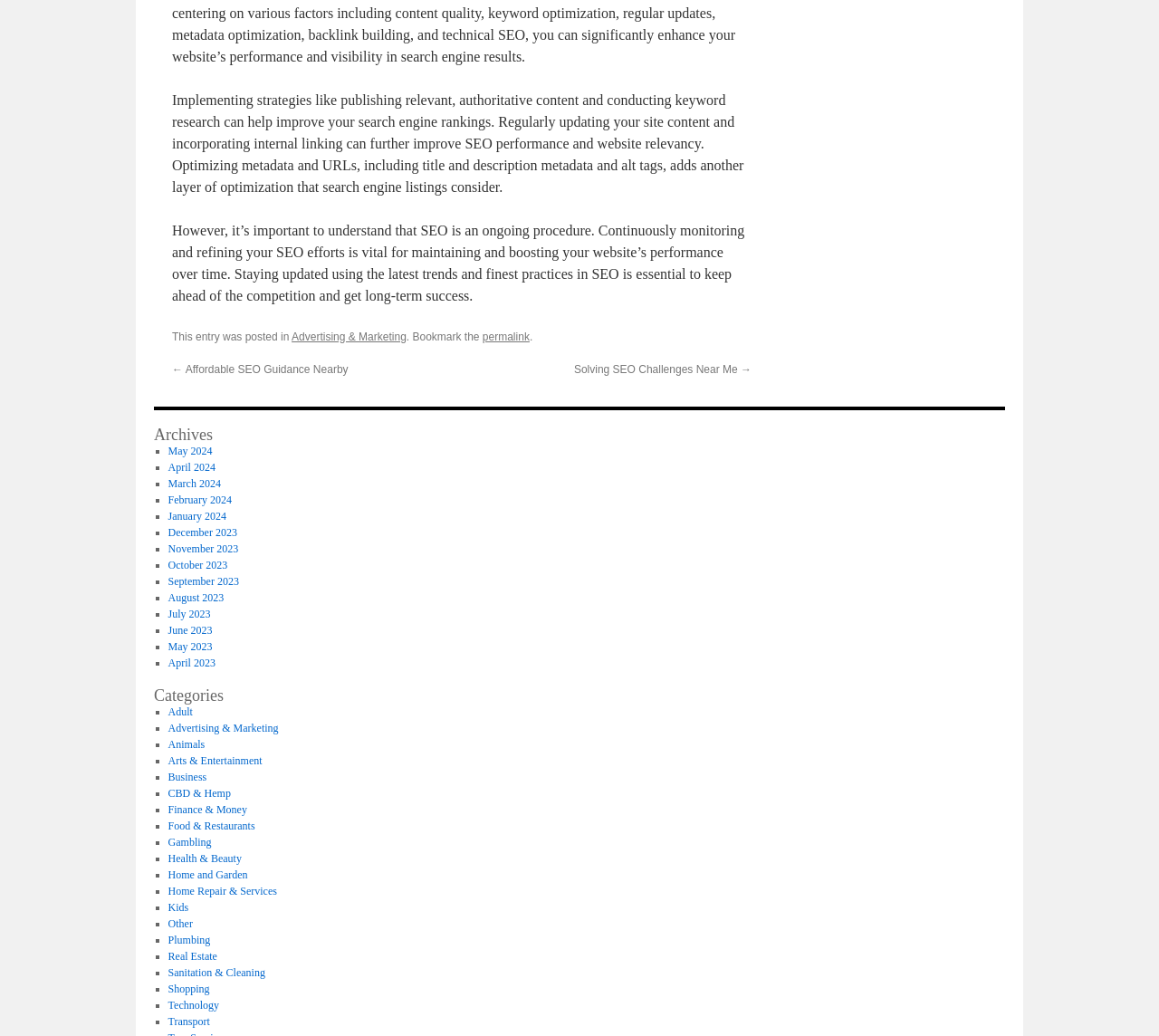What is the position of the link 'Solving SEO Challenges Near Me'?
Please provide a single word or phrase as the answer based on the screenshot.

Below the first paragraph